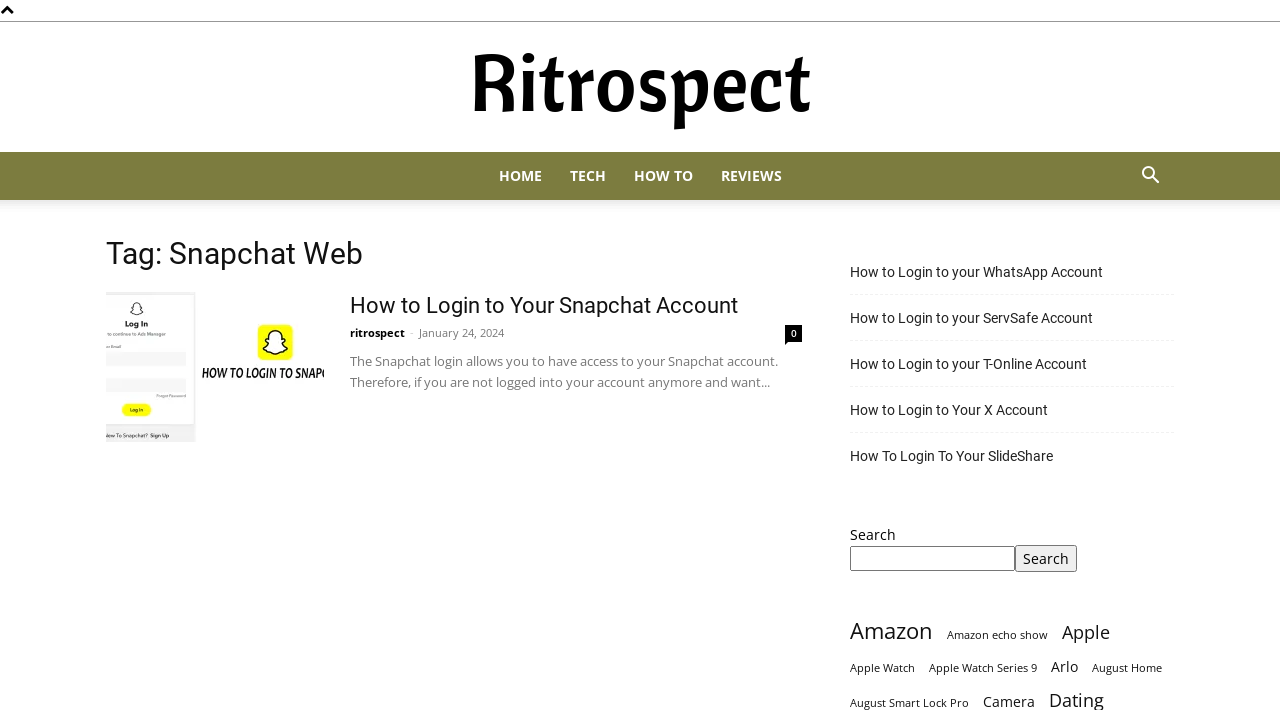Pinpoint the bounding box coordinates of the clickable area necessary to execute the following instruction: "Read the article 'How does Beforepay work?'". The coordinates should be given as four float numbers between 0 and 1, namely [left, top, right, bottom].

None